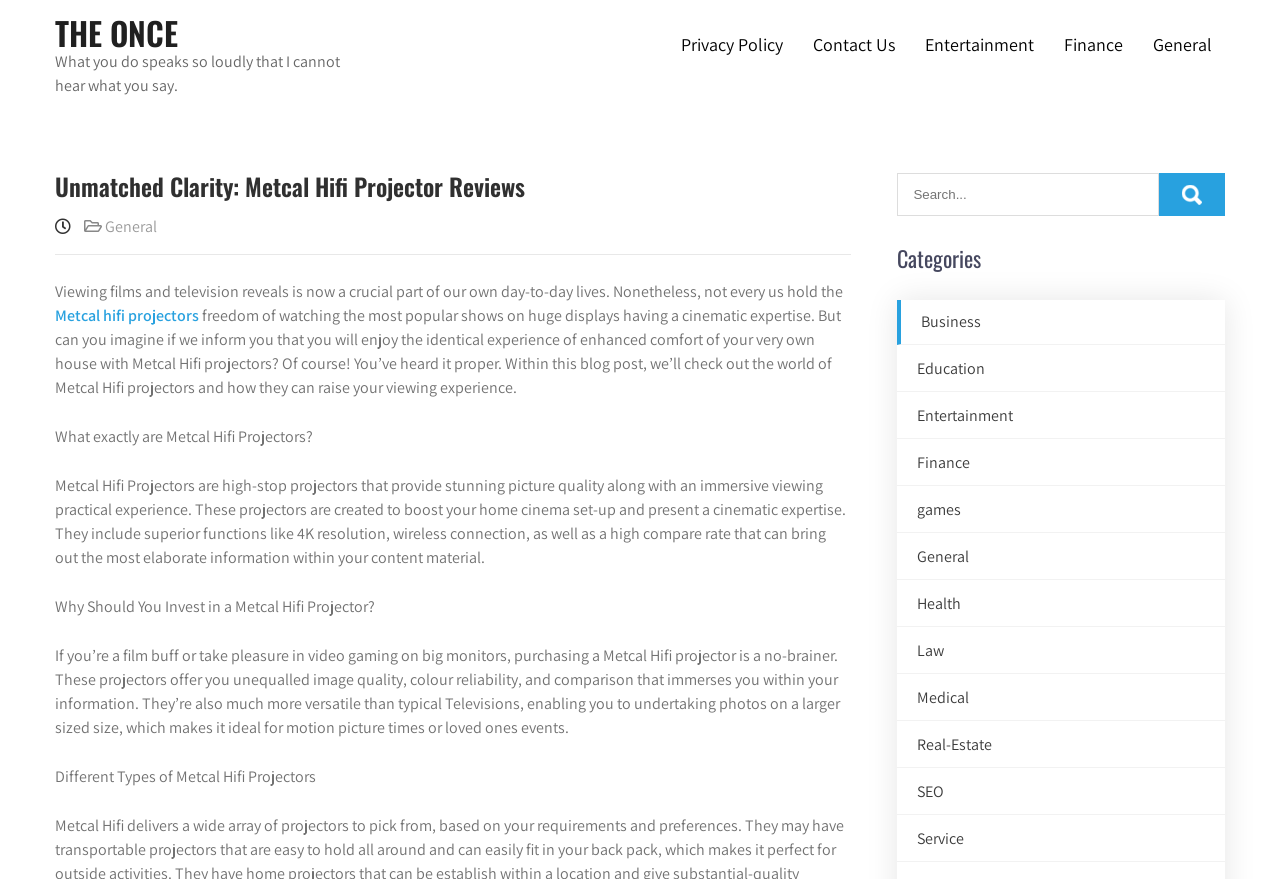Offer a comprehensive description of the webpage’s content and structure.

This webpage is about Metcal Hifi Projector Reviews, with a focus on providing unmatched clarity. At the top, there is a heading "THE ONCE" followed by a quote "What you do speaks so loudly that I cannot hear what you say." Below this, there are three links to "Privacy Policy", "Contact Us", and "Entertainment" categories.

The main content of the page is divided into sections, starting with a header "Unmatched Clarity: Metcal Hifi Projector Reviews". The first section discusses the importance of watching films and television shows, and how Metcal Hifi projectors can enhance this experience. There is a link to "Metcal hifi projectors" within this section.

The following sections provide more information about Metcal Hifi Projectors, including their features, benefits, and types. The text is divided into paragraphs with headings such as "What exactly are Metcal Hifi Projectors?", "Why Should You Invest in a Metcal Hifi Projector?", and "Different Types of Metcal Hifi Projectors".

On the right side of the page, there is a search bar with a button labeled "Search". Below this, there are categories listed, including "Business", "Education", "Entertainment", and others. These categories are links that likely lead to related content on the website.

Overall, the webpage is focused on providing information about Metcal Hifi Projectors and their benefits, with a clean and organized layout.